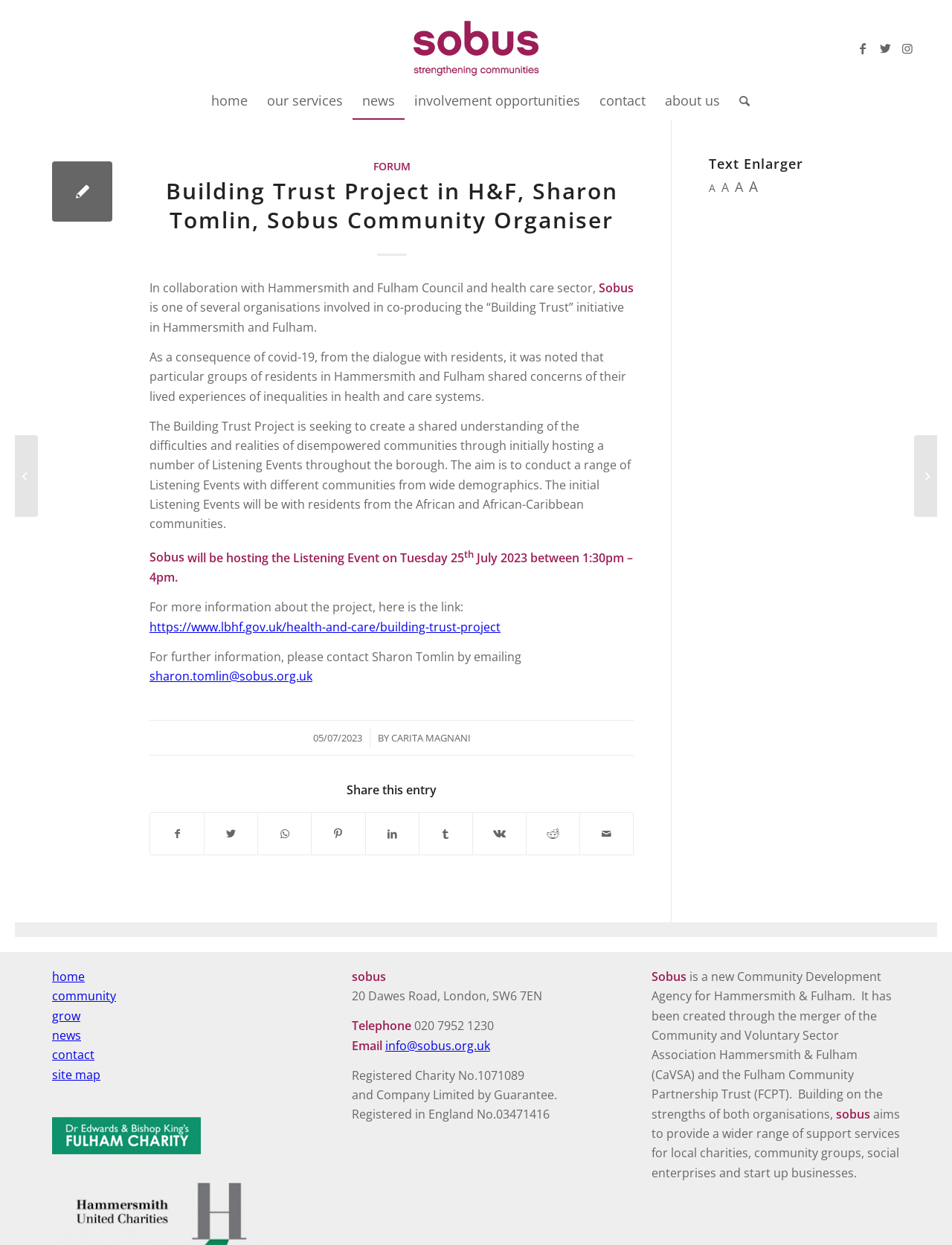Point out the bounding box coordinates of the section to click in order to follow this instruction: "Click on the link to Twitter".

[0.918, 0.03, 0.942, 0.048]